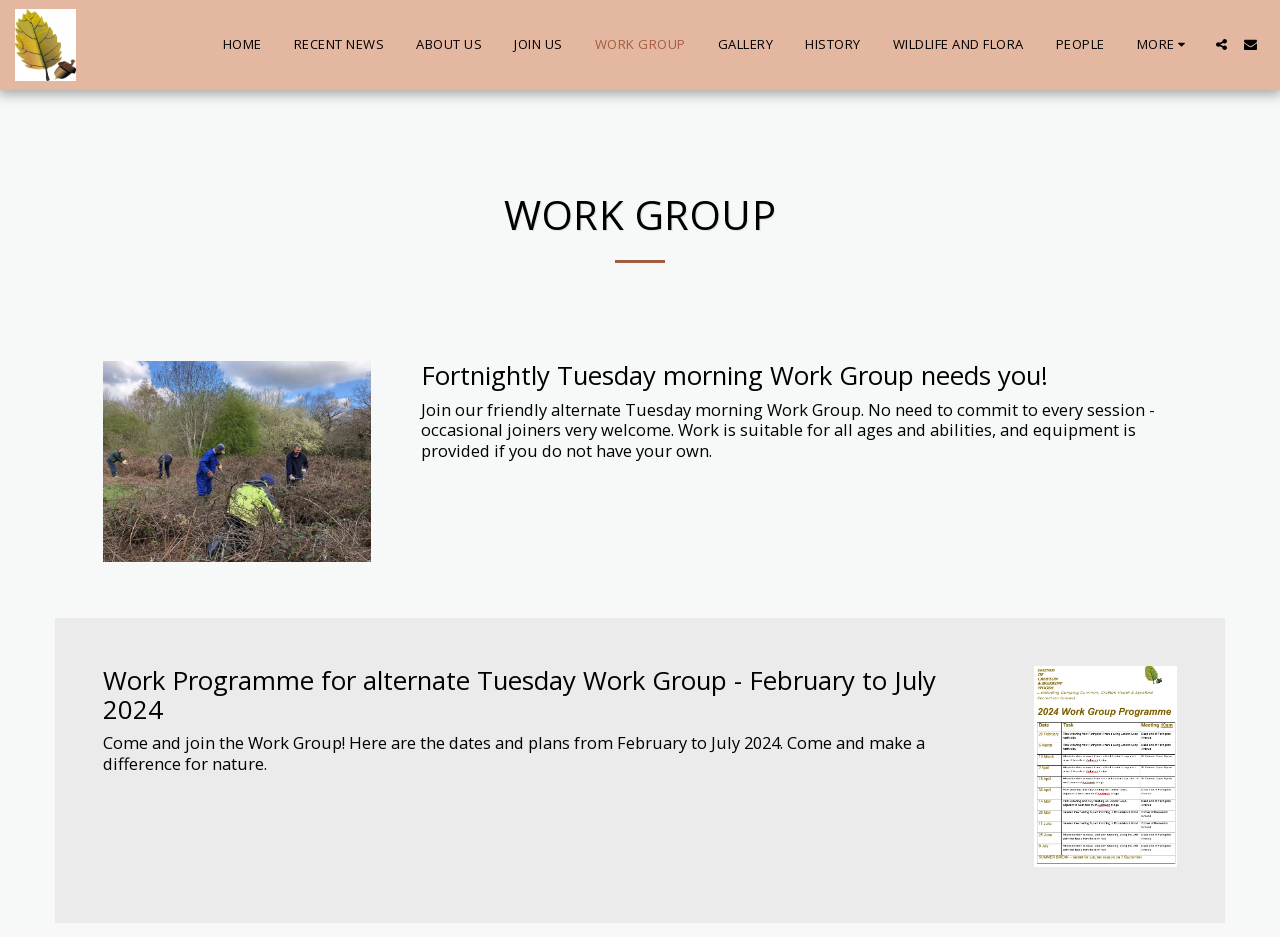Pinpoint the bounding box coordinates of the element that must be clicked to accomplish the following instruction: "Explore GALLERY". The coordinates should be in the format of four float numbers between 0 and 1, i.e., [left, top, right, bottom].

[0.549, 0.034, 0.616, 0.061]